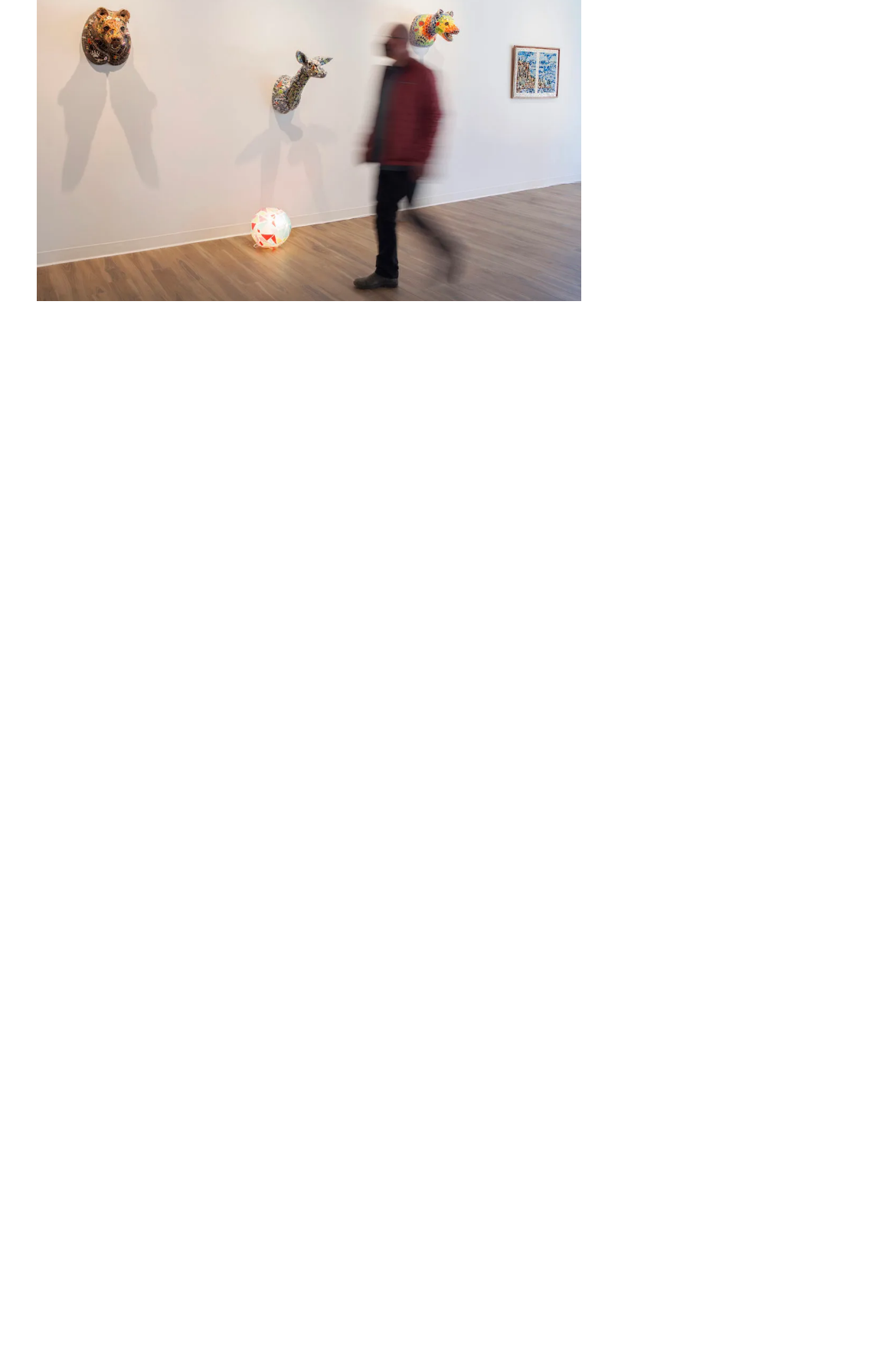Find the bounding box coordinates for the HTML element specified by: "alt="A tiled mosaic beaver sculpture."".

[0.041, 0.461, 0.649, 0.727]